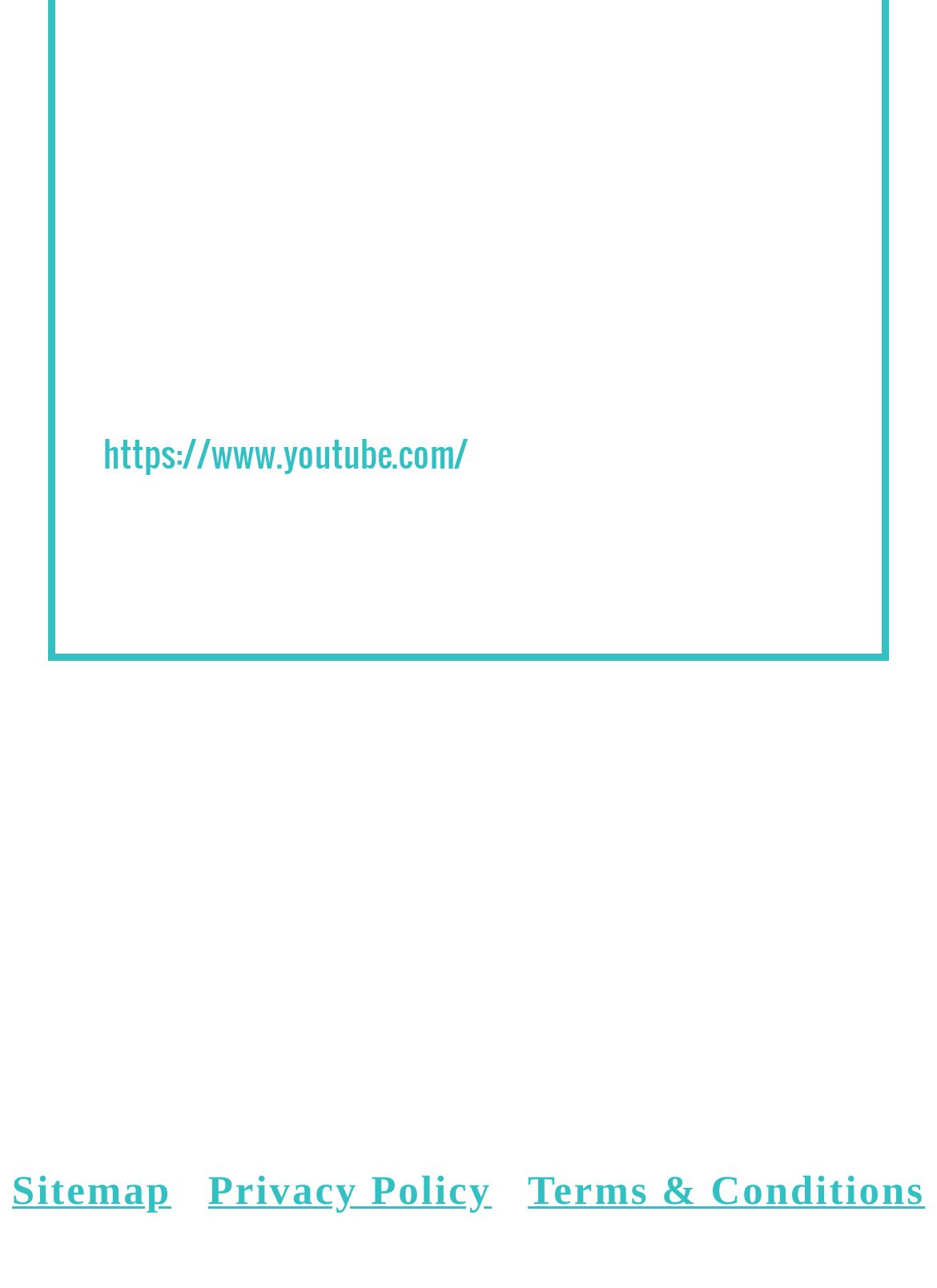Please provide a brief answer to the question using only one word or phrase: 
What is the source of the content?

YouTube